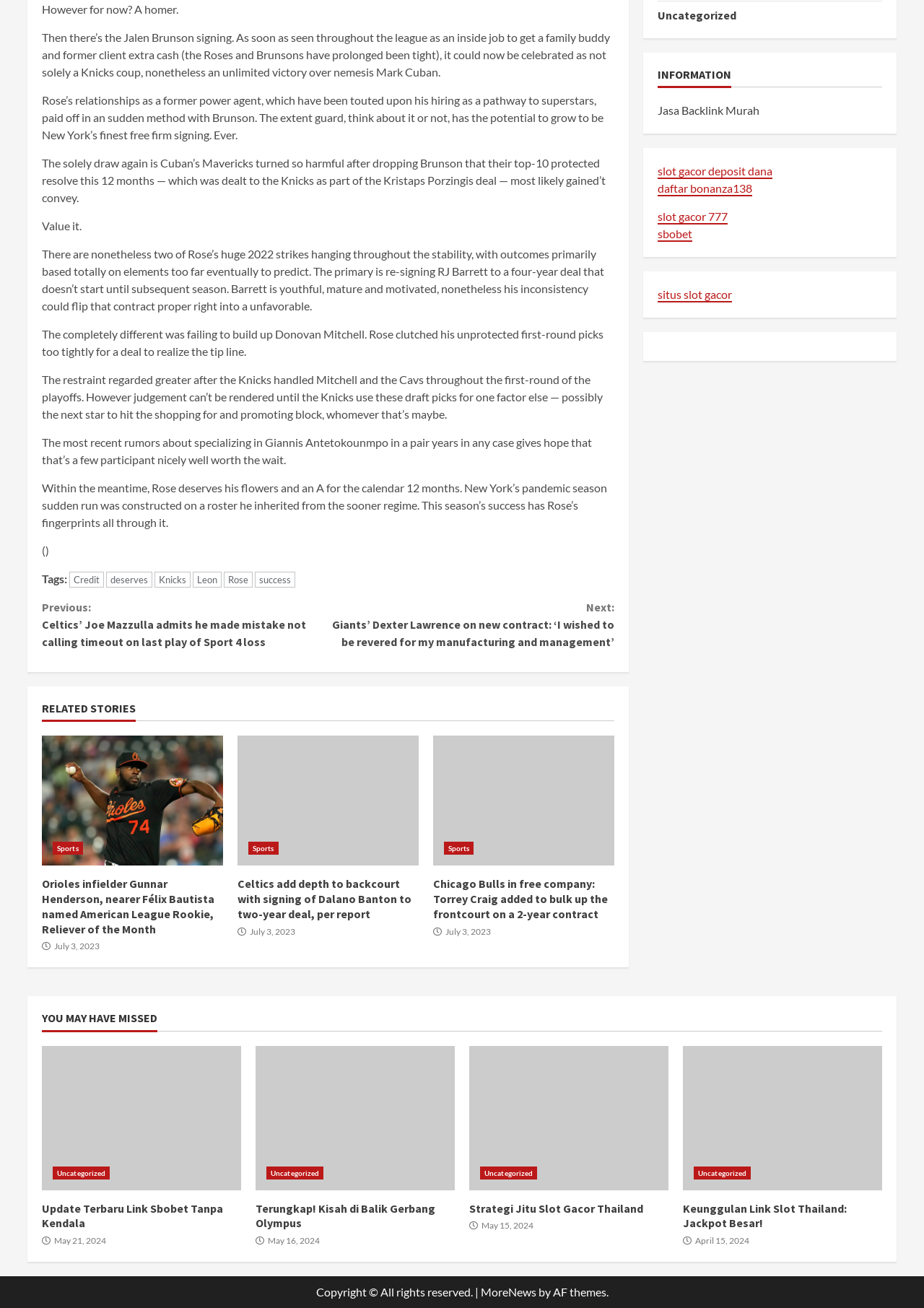Using the details from the image, please elaborate on the following question: What is the position of Jalen Brunson?

Based on the context of the article, it appears that Jalen Brunson is a guard, as he is mentioned as a key signing for the Knicks.